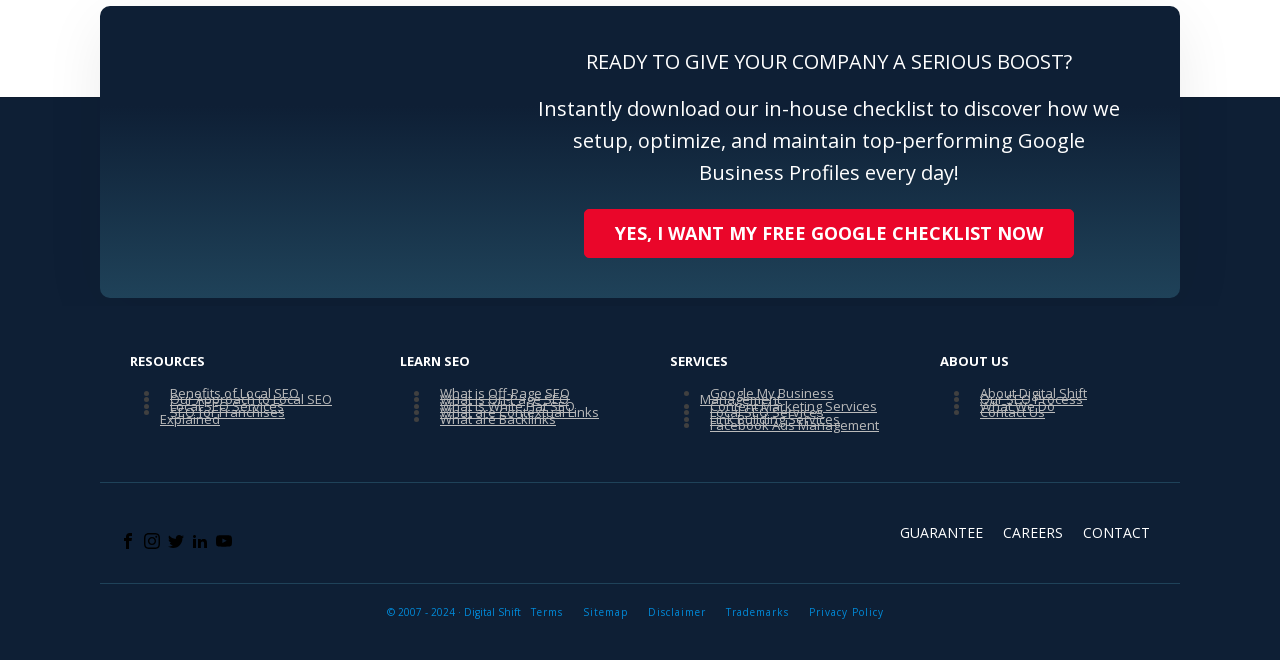What is the name of the company behind this webpage?
Use the image to answer the question with a single word or phrase.

Digital Shift